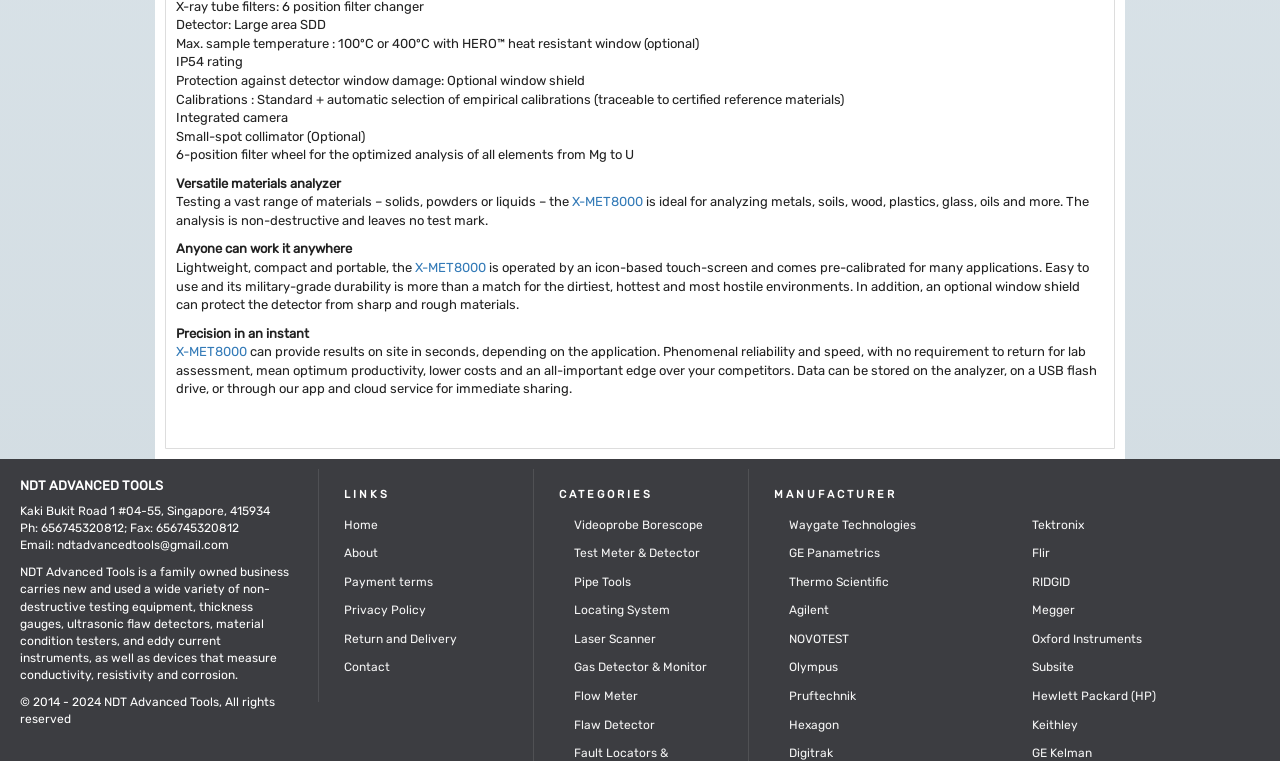Could you highlight the region that needs to be clicked to execute the instruction: "Click on the Home link"?

[0.268, 0.68, 0.295, 0.699]